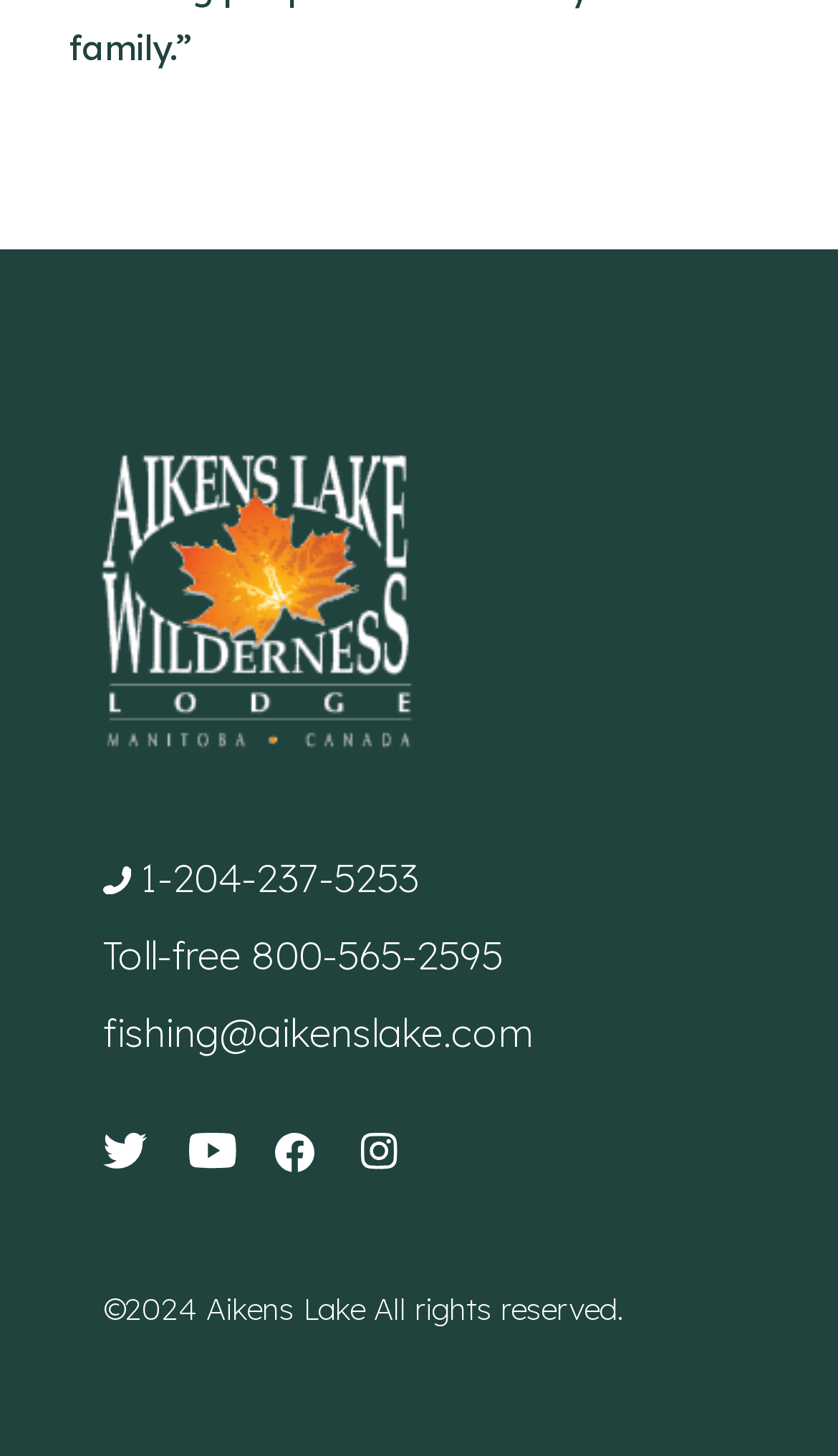How many phone numbers are available for contact?
Please give a detailed and thorough answer to the question, covering all relevant points.

I counted the number of phone numbers available, which includes '1-204-237-5253' and '800-565-2595', and found that there are 2 phone numbers available for contact.